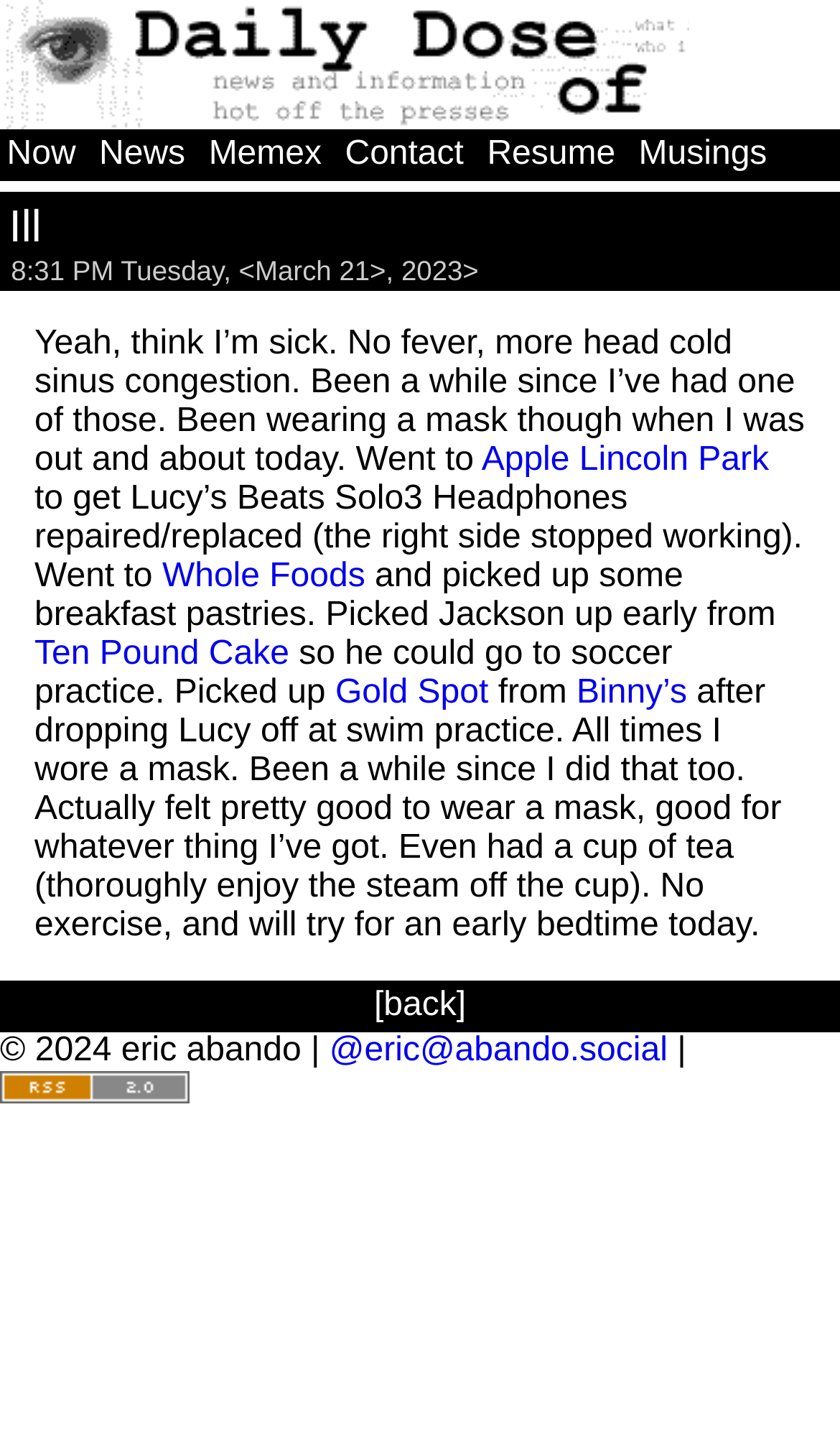Find the bounding box of the UI element described as follows: "Whole Foods".

[0.193, 0.39, 0.435, 0.416]